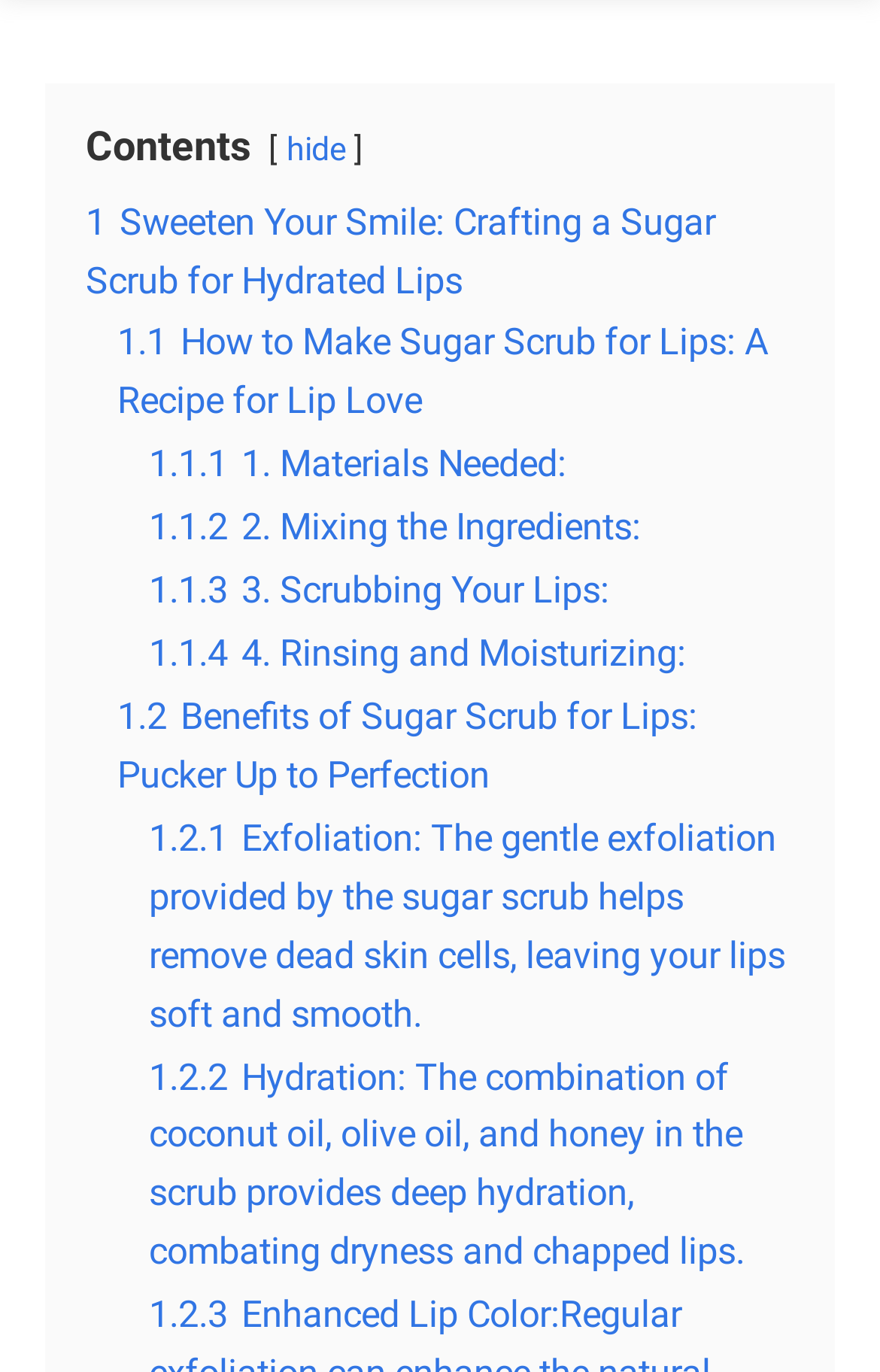What is the first material needed for the sugar scrub recipe?
Based on the visual information, provide a detailed and comprehensive answer.

Although the webpage provides a link to 'Materials Needed', it does not specify the first material needed for the sugar scrub recipe.